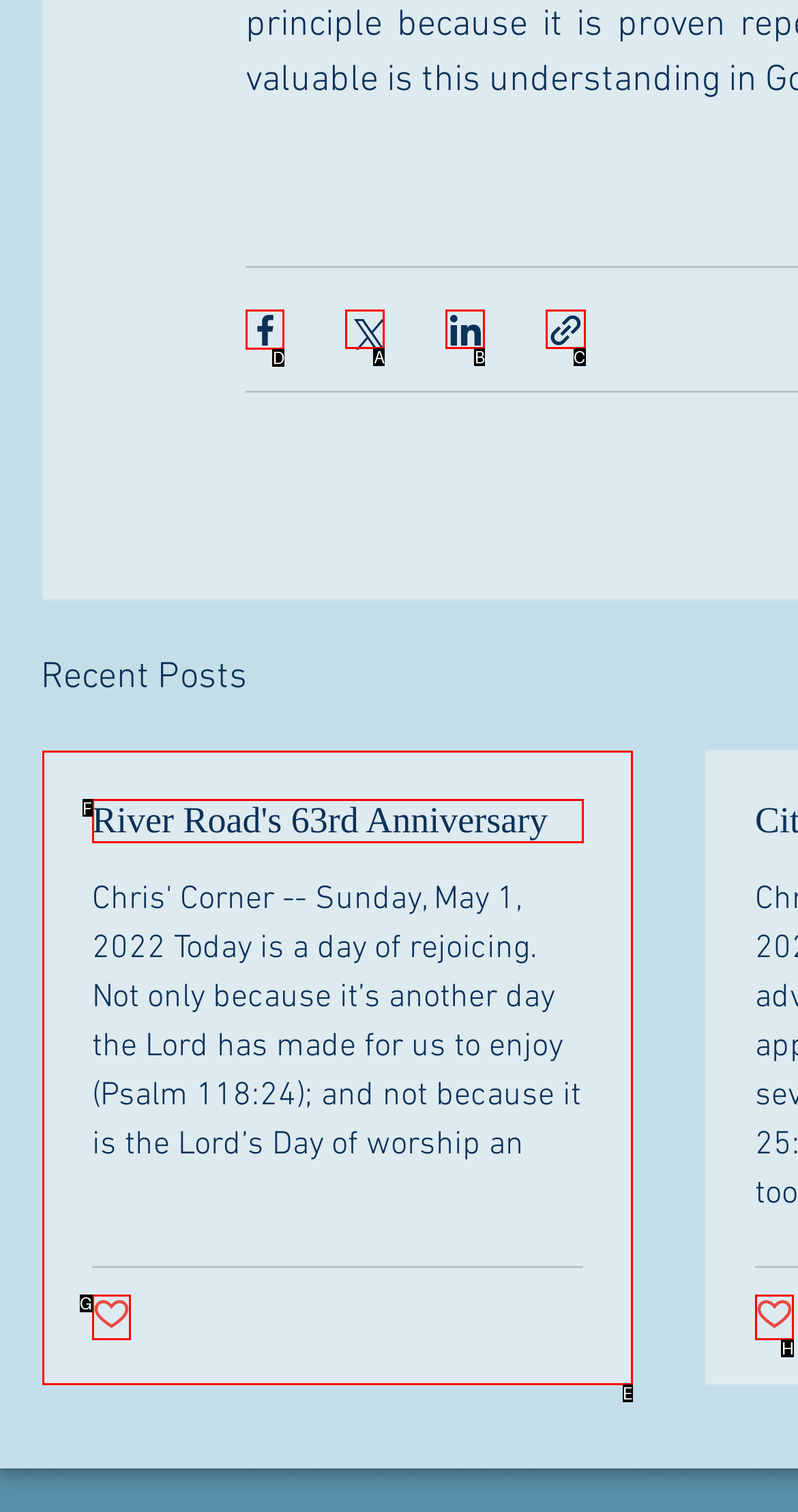Determine which HTML element to click on in order to complete the action: Share via Facebook.
Reply with the letter of the selected option.

D